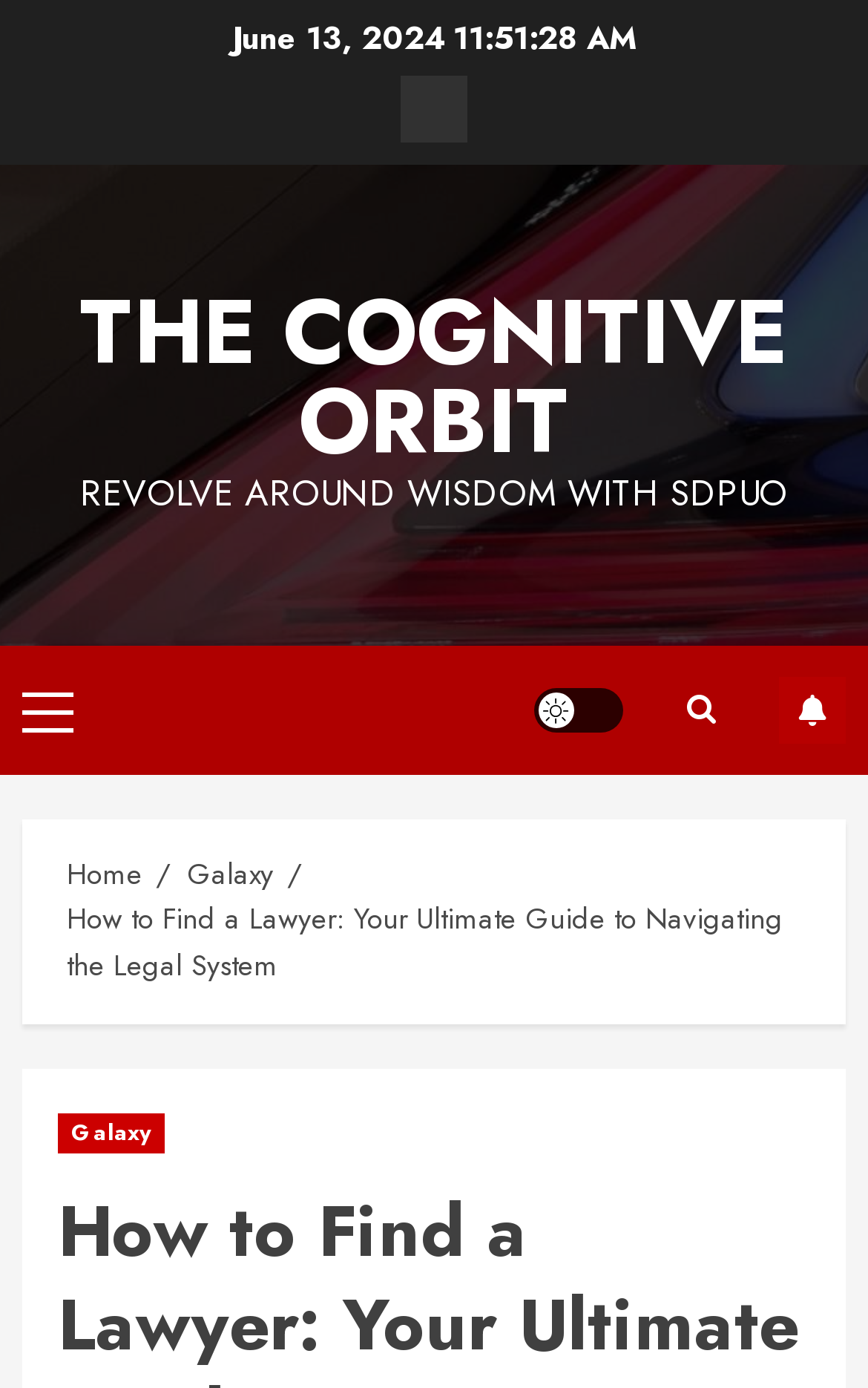What is the date mentioned on the webpage?
Could you give a comprehensive explanation in response to this question?

I found the date 'June 13, 2024' on the webpage, which is located at the top of the page, indicated by the StaticText element with bounding box coordinates [0.268, 0.011, 0.522, 0.043].